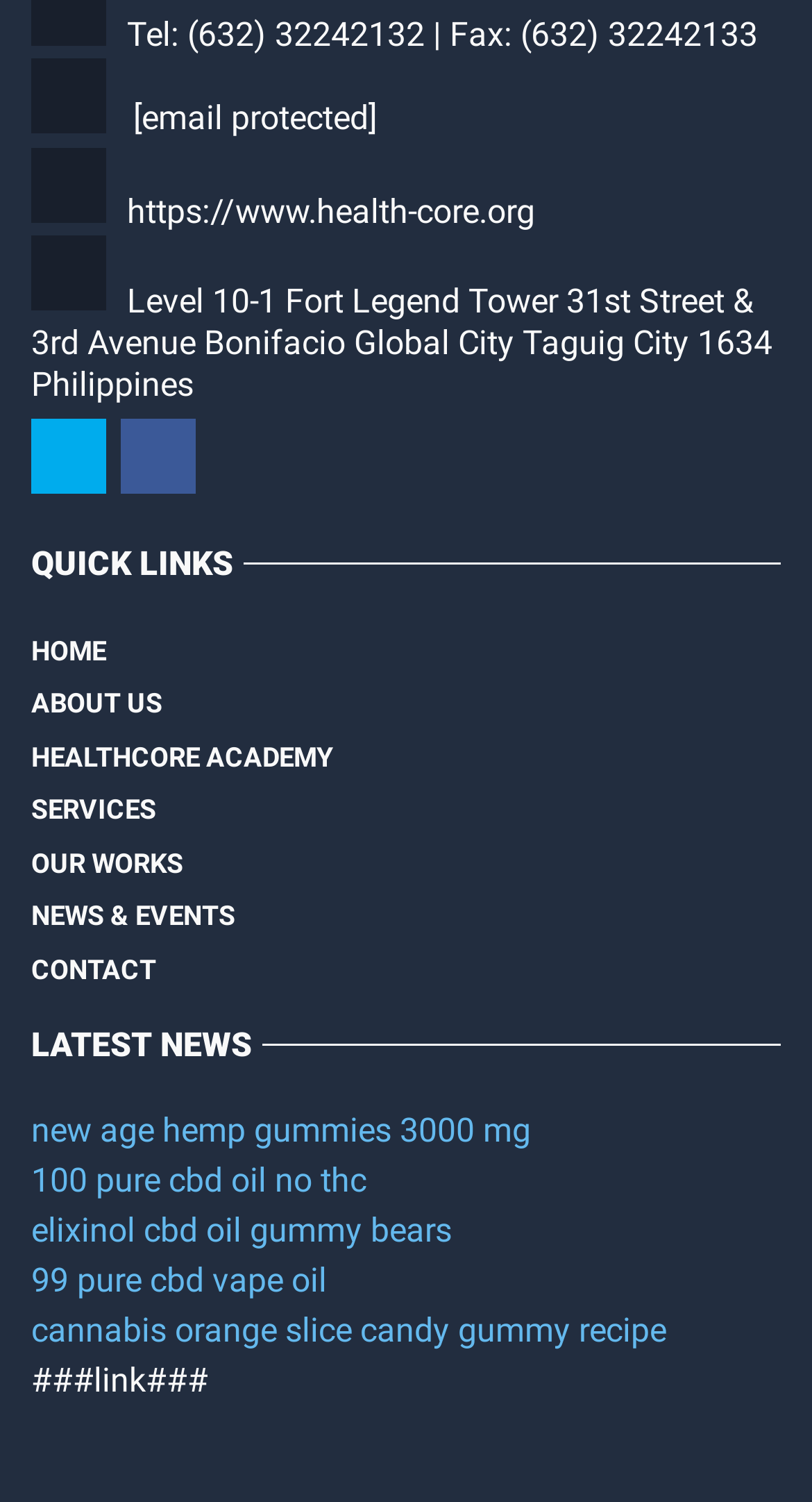Please determine the bounding box coordinates of the element's region to click for the following instruction: "Check the 'CONTACT' page".

[0.038, 0.628, 0.192, 0.664]